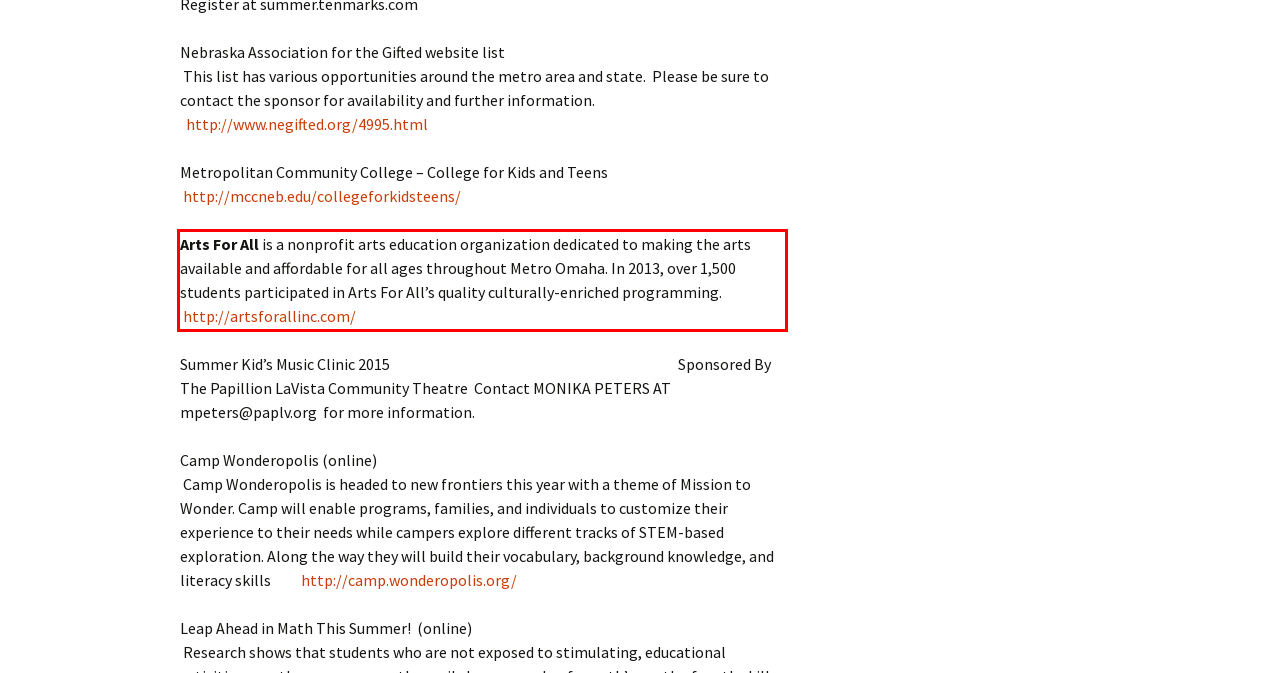Given a screenshot of a webpage, locate the red bounding box and extract the text it encloses.

Arts For All is a nonprofit arts education organization dedicated to making the arts available and affordable for all ages throughout Metro Omaha. In 2013, over 1,500 students participated in Arts For All’s quality culturally-enriched programming. http://artsforallinc.com/